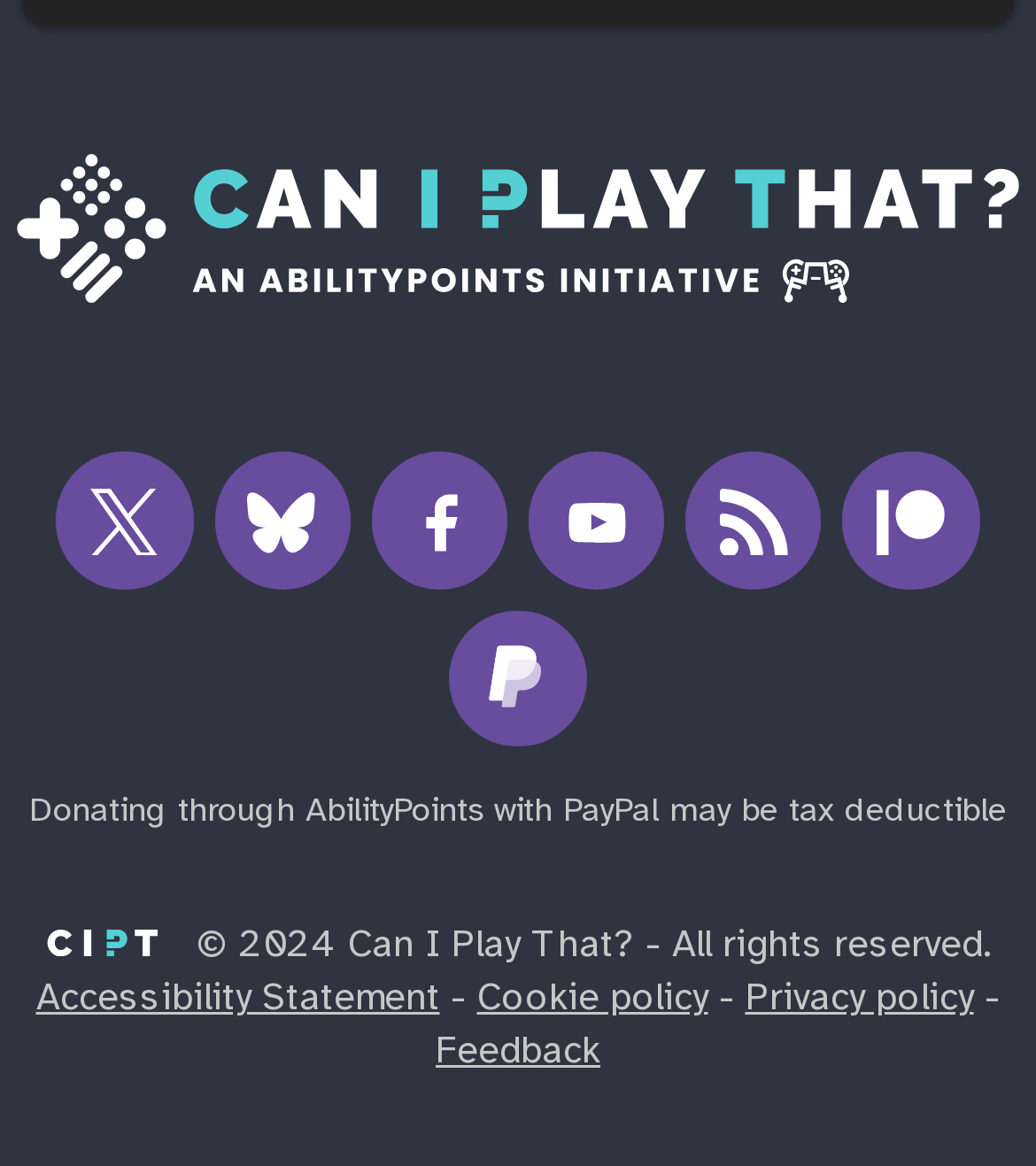Indicate the bounding box coordinates of the clickable region to achieve the following instruction: "Follow Can I Play That? on Twitter."

[0.055, 0.388, 0.186, 0.505]